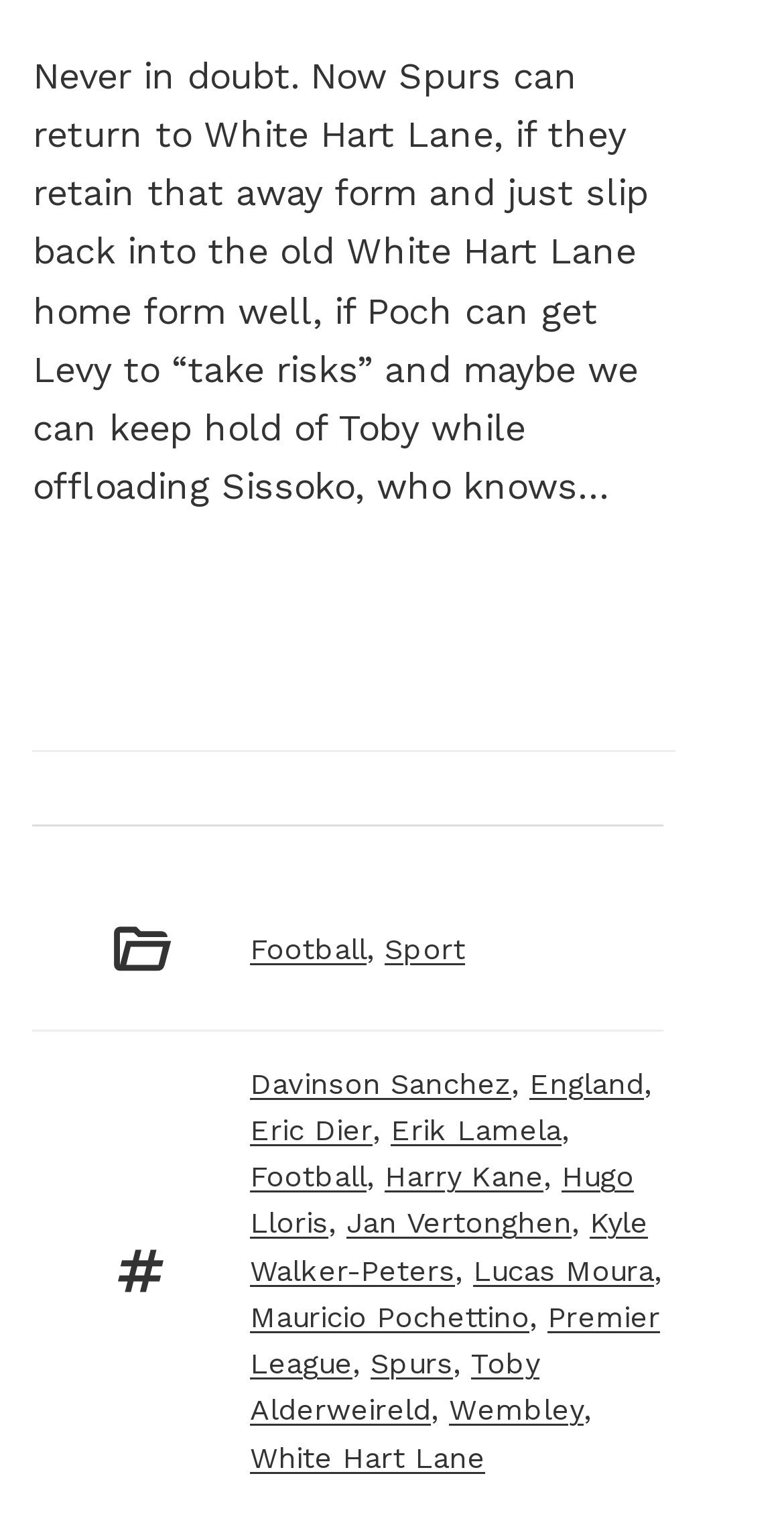How many links are there in the categories section?
Look at the image and respond to the question as thoroughly as possible.

The categories section contains two links, 'Football' and 'Sport', which can be identified by their bounding box coordinates and OCR text.